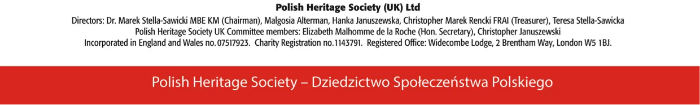Answer the question below with a single word or a brief phrase: 
What is the title of the society in Polish?

The Heritage of Polish Society